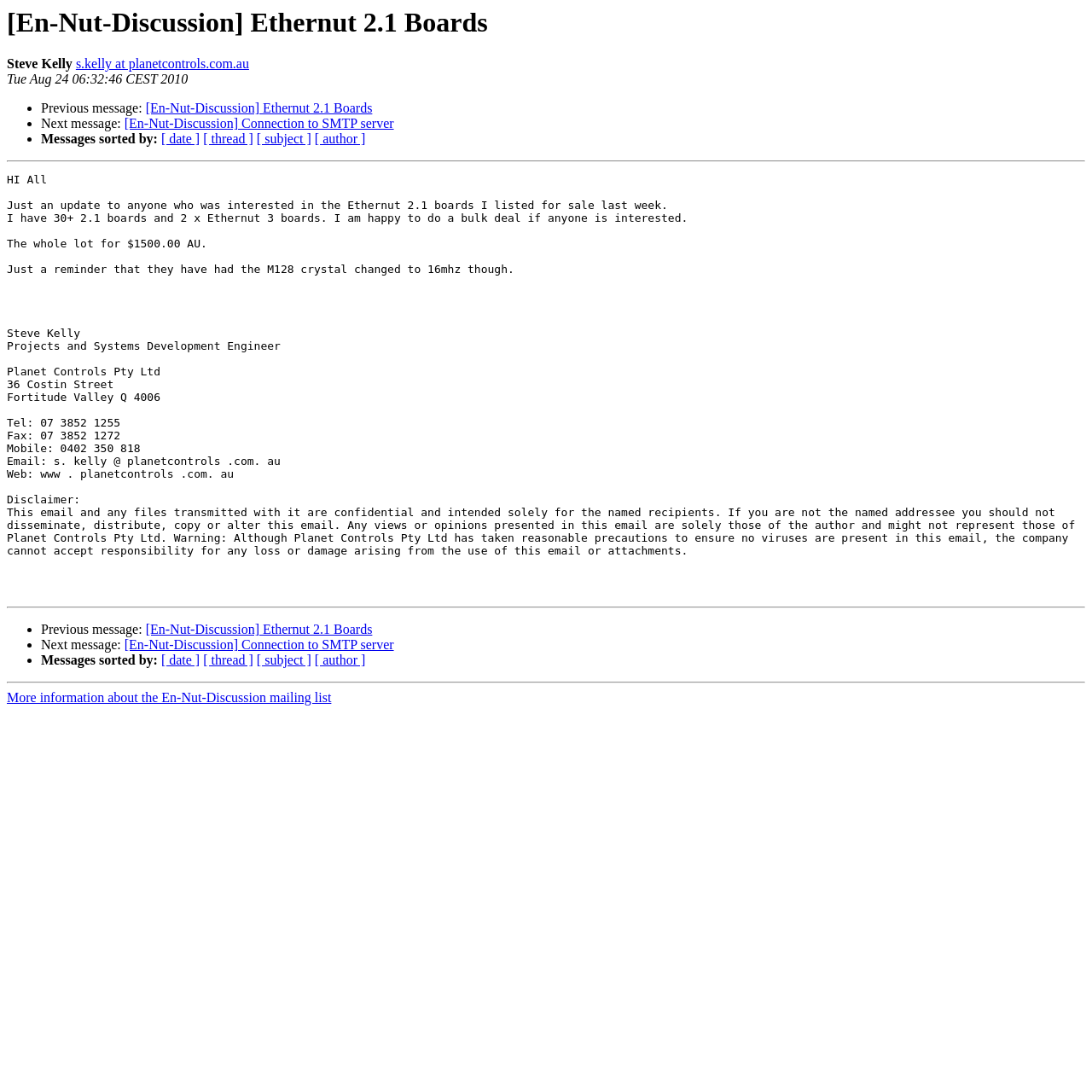Extract the primary heading text from the webpage.

[En-Nut-Discussion] Ethernut 2.1 Boards